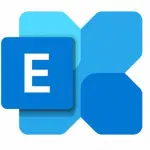Answer this question using a single word or a brief phrase:
What Microsoft service is the Exchange platform integrated with?

Microsoft Teams